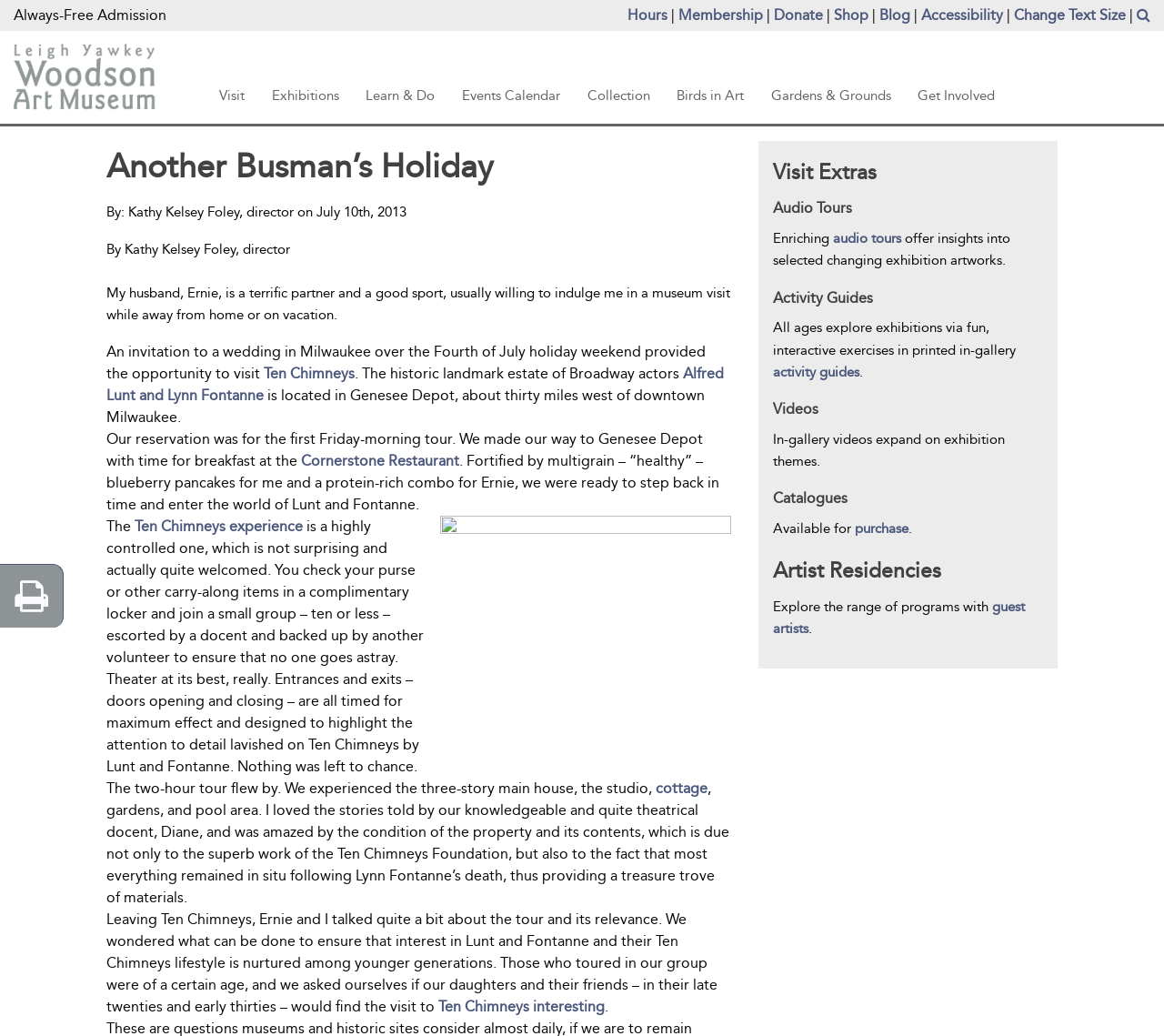Extract the main title from the webpage and generate its text.

Another Busman’s Holiday